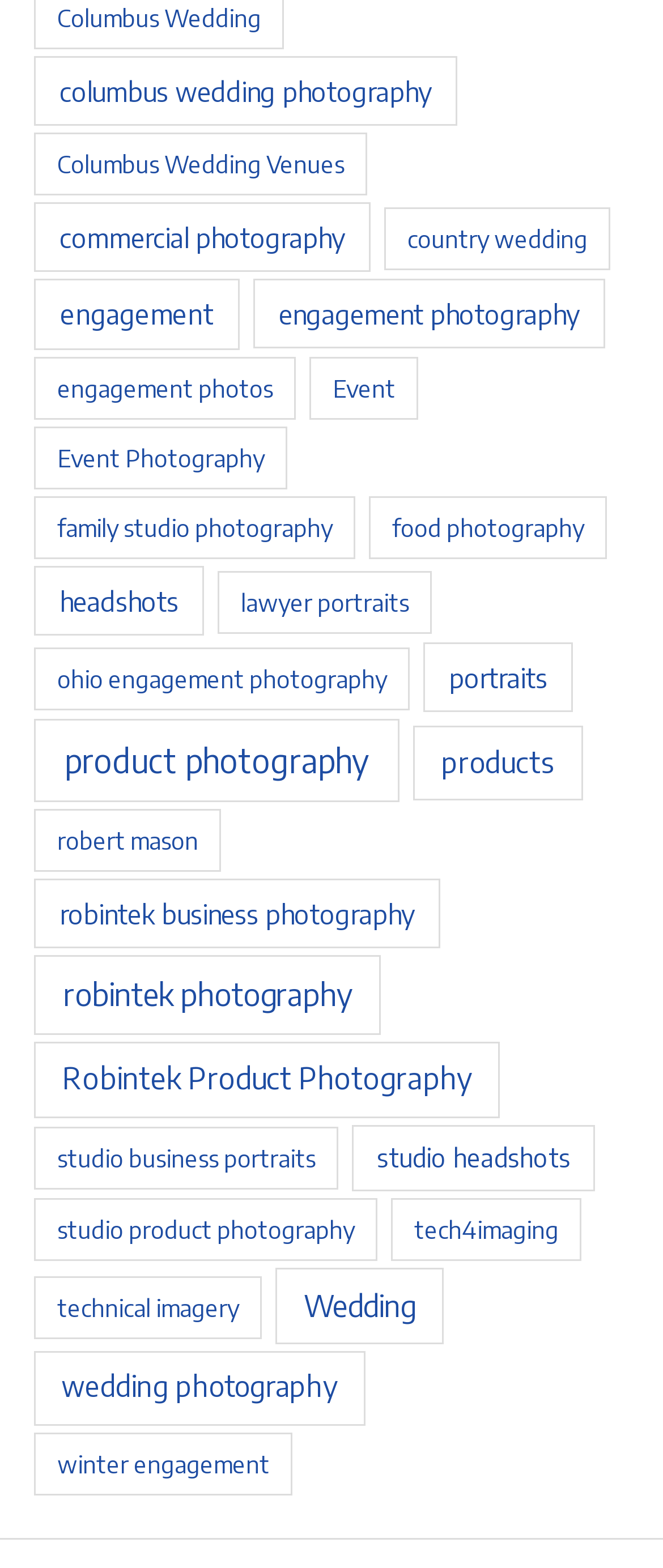Using the information in the image, could you please answer the following question in detail:
What is the location mentioned in the website?

The link 'Columbus Wedding Photography' on the webpage suggests that the location mentioned is Columbus, which is likely a city in Ohio, USA.